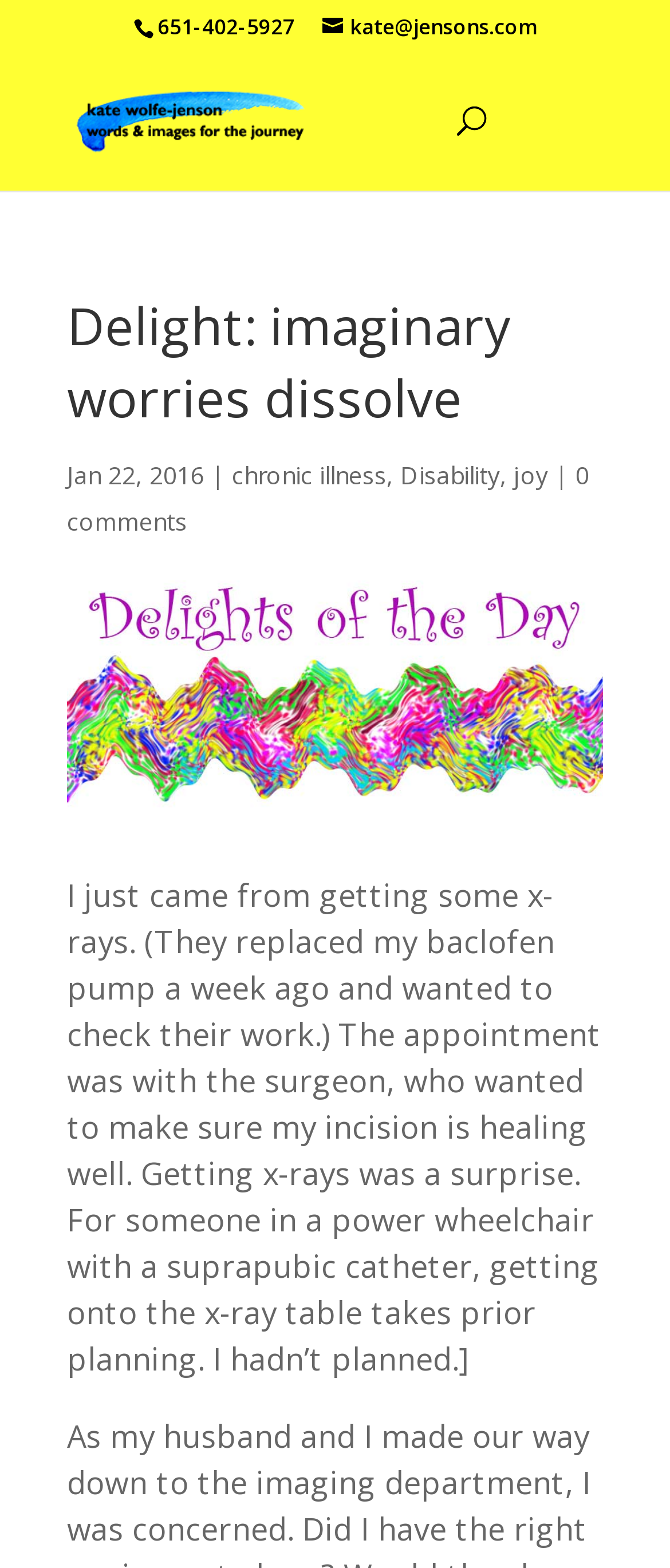Determine the bounding box coordinates in the format (top-left x, top-left y, bottom-right x, bottom-right y). Ensure all values are floating point numbers between 0 and 1. Identify the bounding box of the UI element described by: chronic illness

[0.346, 0.292, 0.577, 0.313]